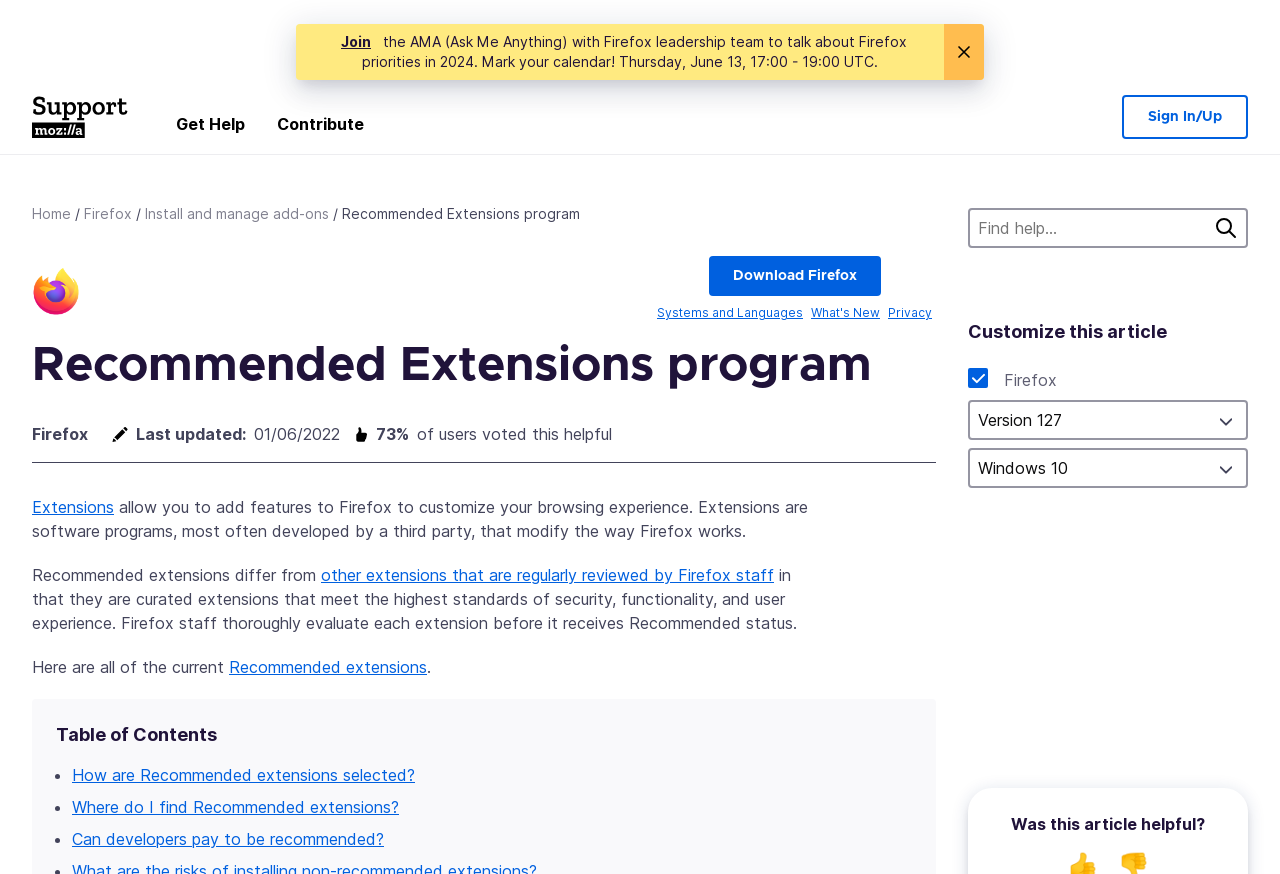Extract the main title from the webpage and generate its text.

Recommended Extensions program